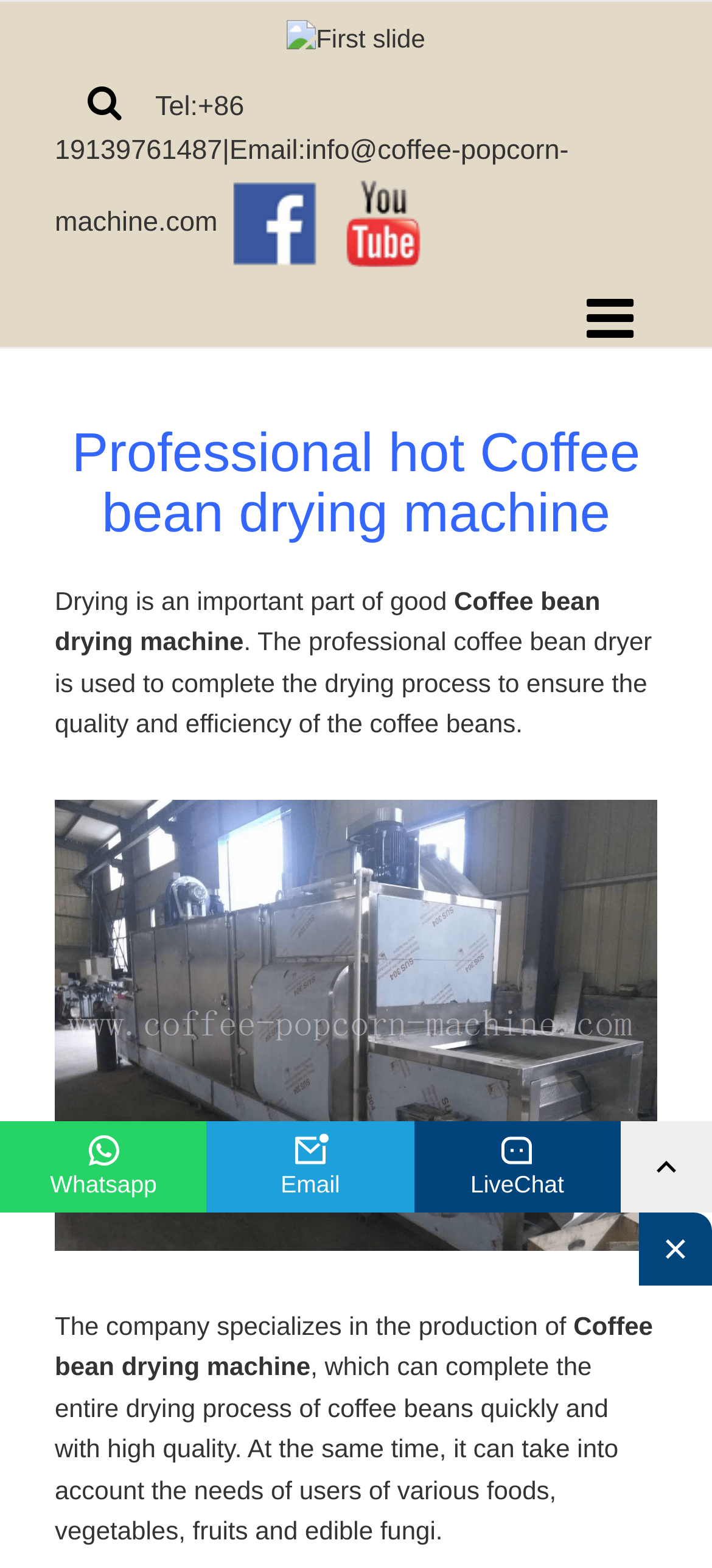Consider the image and give a detailed and elaborate answer to the question: 
What is the purpose of the coffee bean drying machine?

The purpose of the coffee bean drying machine can be inferred from the static text elements that describe the product's features and uses, including the text that states the machine 'can complete the entire drying process of coffee beans quickly and with high quality'.